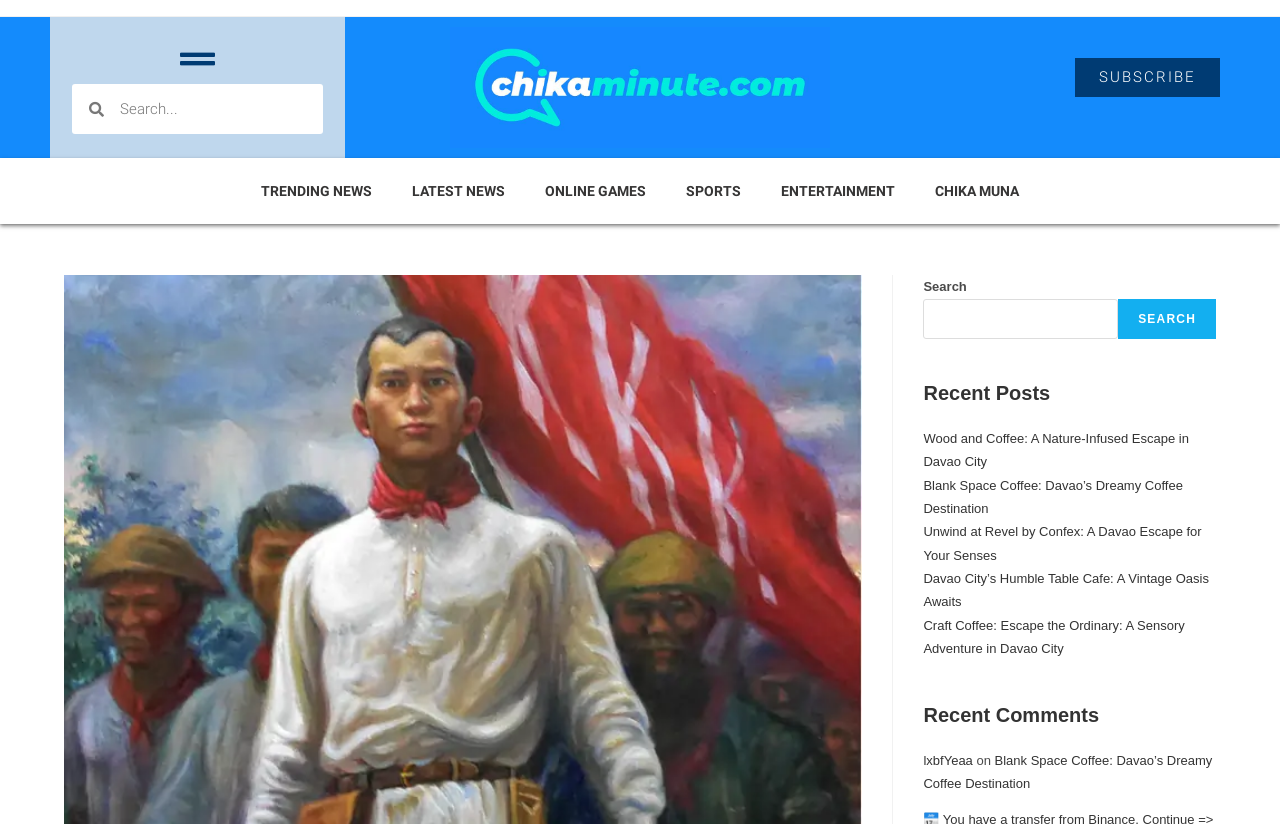Determine the bounding box coordinates of the clickable region to execute the instruction: "Search for something". The coordinates should be four float numbers between 0 and 1, denoted as [left, top, right, bottom].

[0.081, 0.102, 0.252, 0.163]